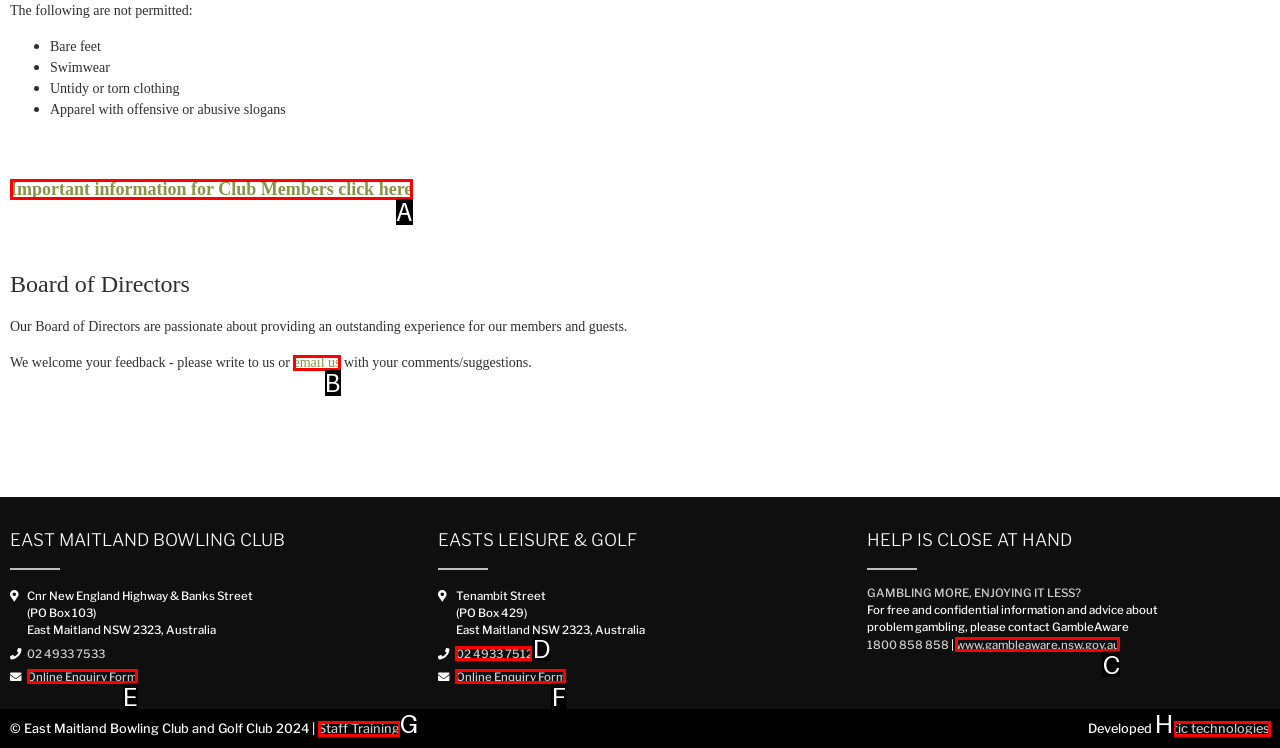Select the letter of the HTML element that best fits the description: tic technologies
Answer with the corresponding letter from the provided choices.

H